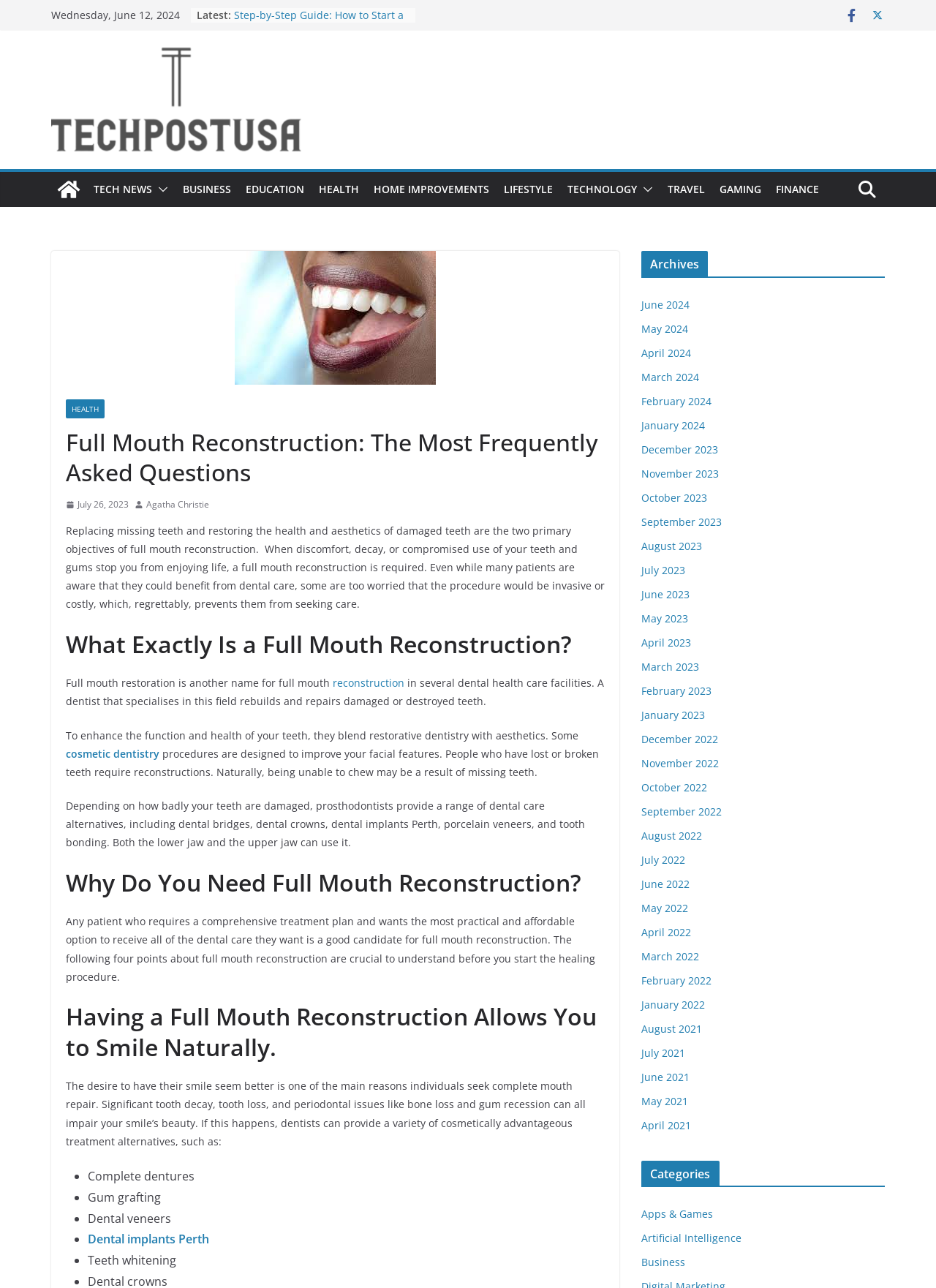How many social media icons are there at the top right of the webpage?
Please elaborate on the answer to the question with detailed information.

At the top right of the webpage, there are two social media icons, which can be identified by examining the link elements with OCR text '' and '' and bounding box coordinates [0.902, 0.006, 0.917, 0.017] and [0.93, 0.006, 0.945, 0.017] respectively.